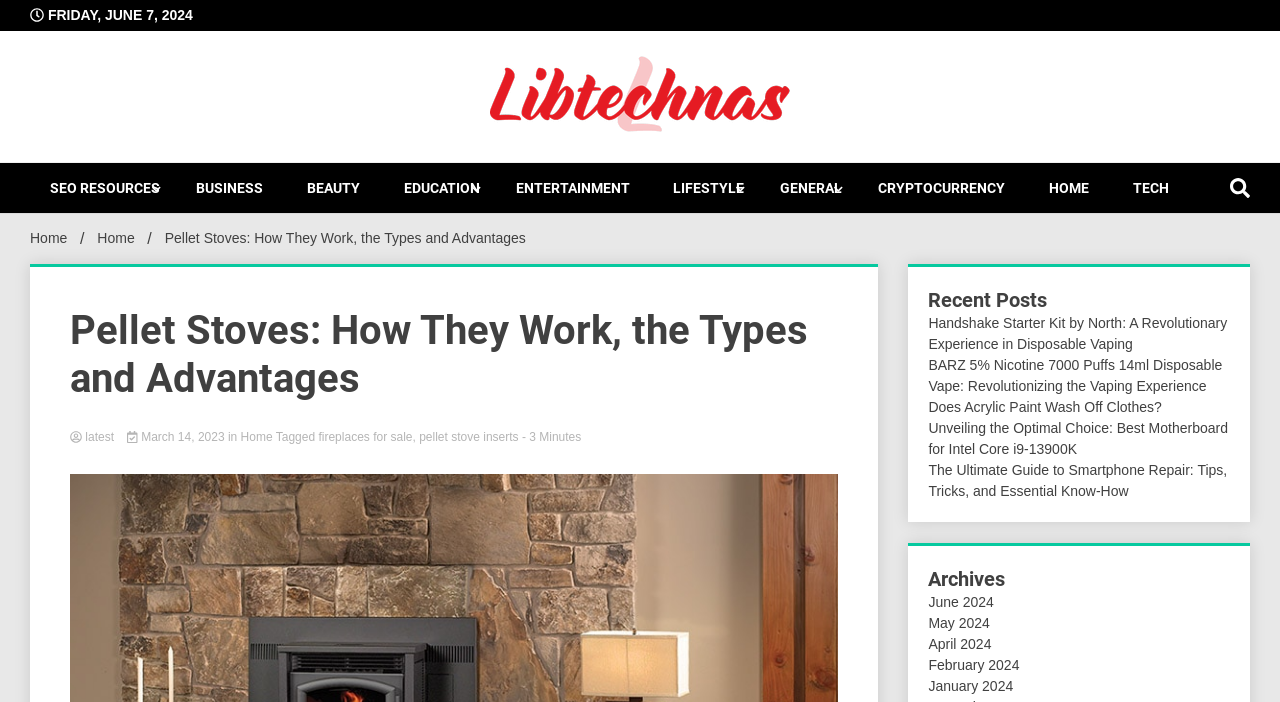Find the bounding box coordinates for the HTML element described in this sentence: "Libtechnas". Provide the coordinates as four float numbers between 0 and 1, in the format [left, top, right, bottom].

[0.383, 0.207, 0.826, 0.399]